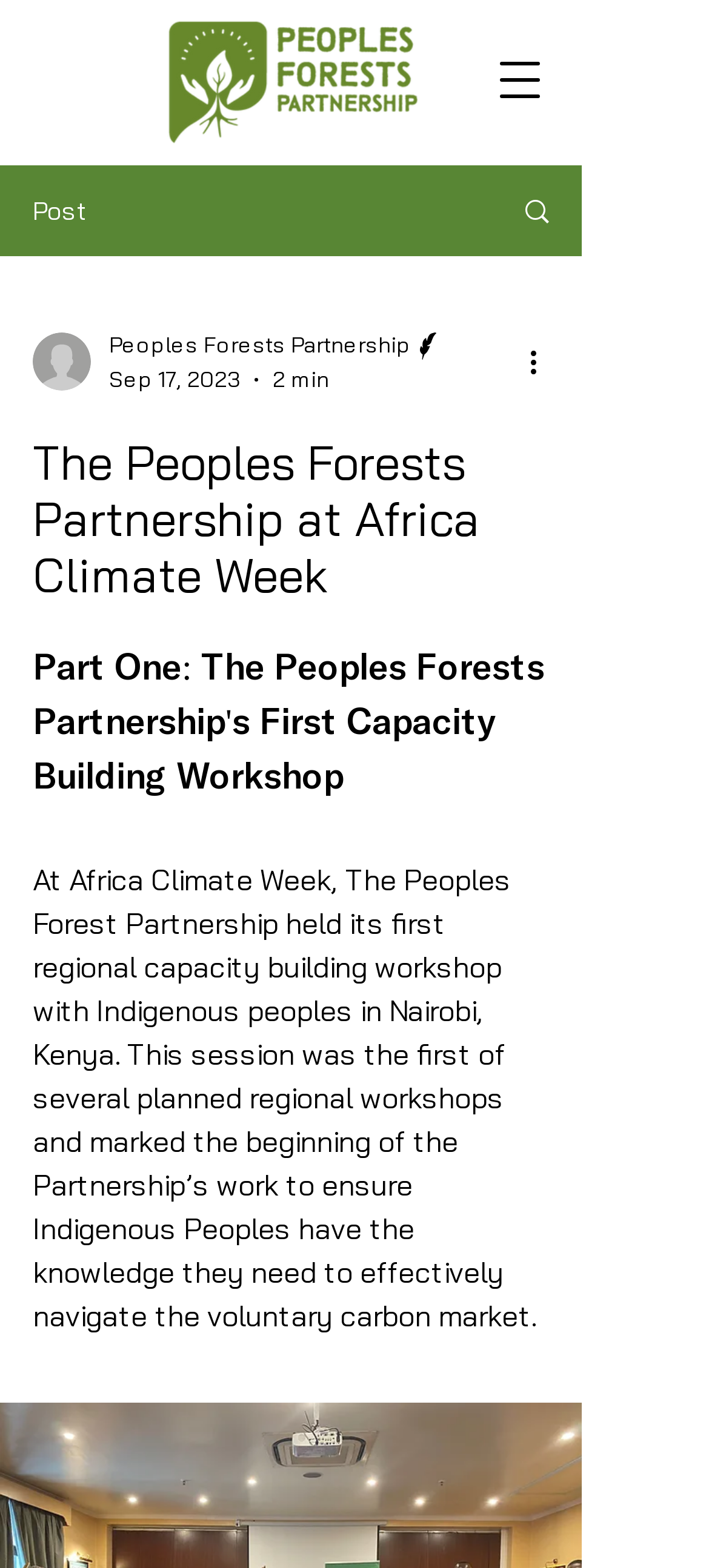Construct a comprehensive description capturing every detail on the webpage.

The webpage appears to be a blog post or article about the Peoples Forests Partnership's first capacity building workshop at Africa Climate Week. 

At the top left of the page, there is a logo of the Peoples Forests Partnership. To the right of the logo, there is a navigation menu button. 

Below the logo, there is a section with a writer's picture, their name, and the date of the post, September 17, 2023. The writer's name is accompanied by a small image. 

To the right of the writer's information, there is a section with a heading that reads "The Peoples Forests Partnership at Africa Climate Week". Below this heading, there are three subheadings. The first subheading reads "Part One: The Peoples Forests Partnership's First Capacity Building Workshop". The second subheading is empty. The third subheading is not provided. 

Below the subheadings, there is a block of text that summarizes the content of the post. The text describes the Peoples Forest Partnership's first regional capacity building workshop with Indigenous peoples in Nairobi, Kenya, and its goal to ensure Indigenous Peoples have the knowledge they need to effectively navigate the voluntary carbon market. 

At the top right of the page, there is a link with an image, and below it, there is a "More actions" button with an image.